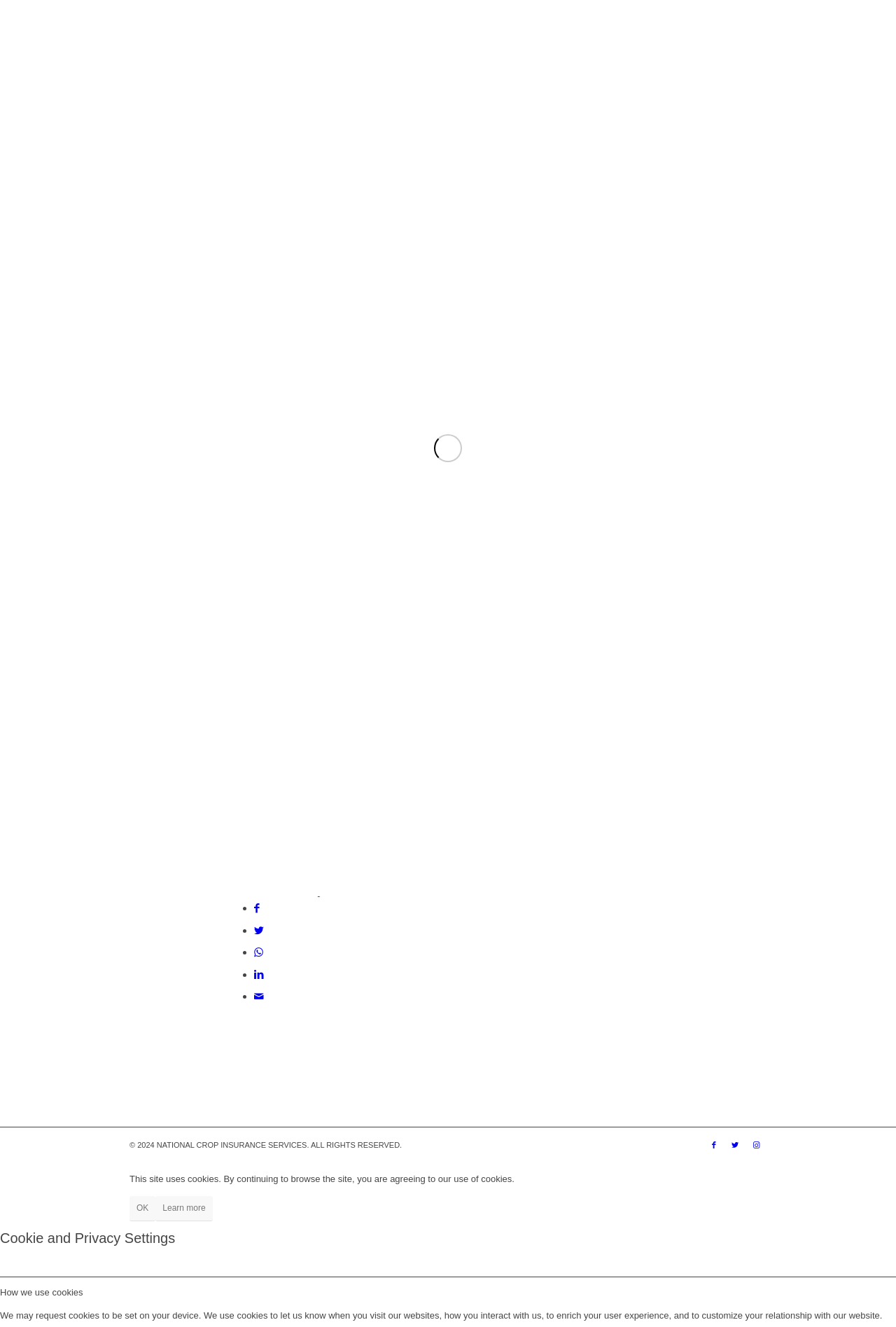Locate the bounding box coordinates of the area where you should click to accomplish the instruction: "Go to Crop Insurance In My State".

[0.145, 0.016, 0.281, 0.08]